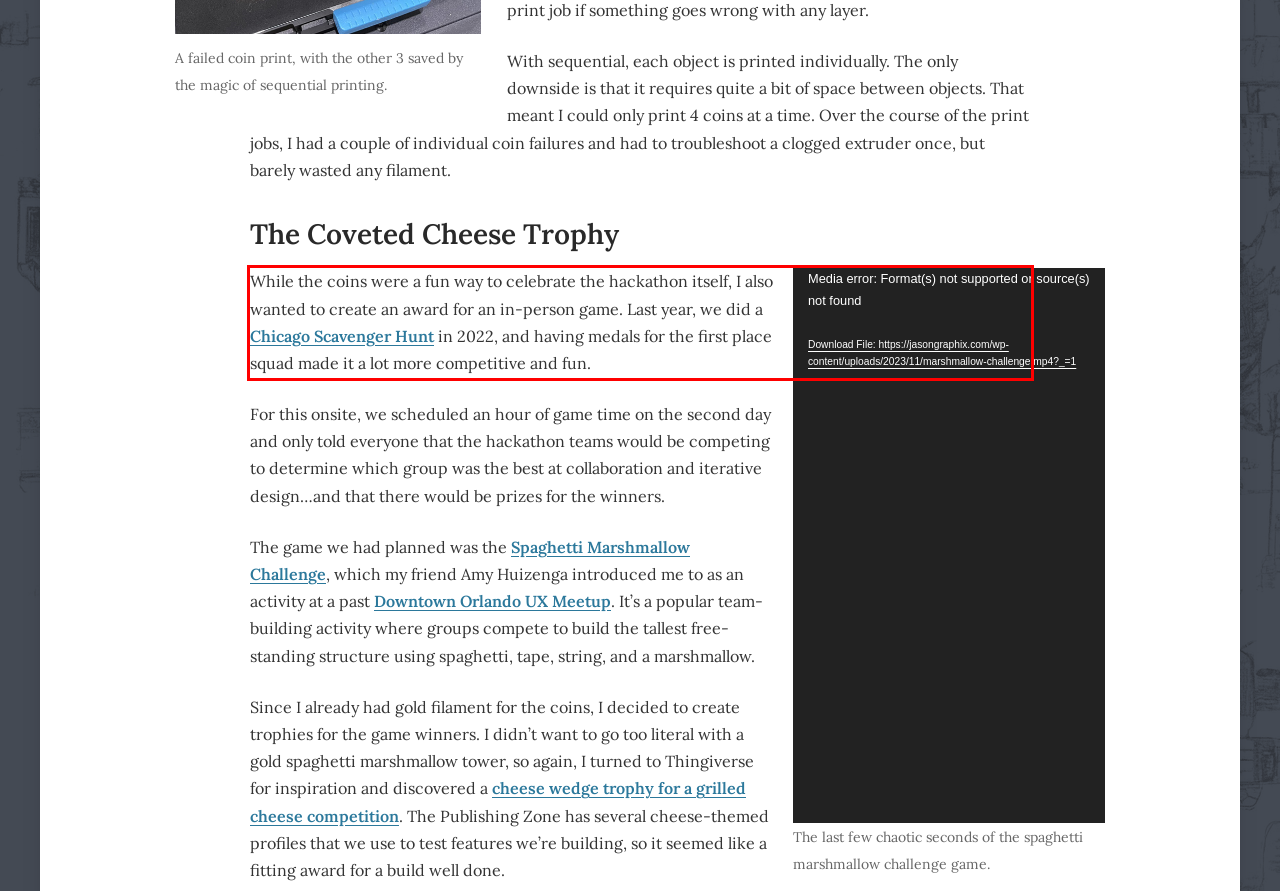Examine the screenshot of the webpage, locate the red bounding box, and perform OCR to extract the text contained within it.

While the coins were a fun way to celebrate the hackathon itself, I also wanted to create an award for an in-person game. Last year, we did a Chicago Scavenger Hunt in 2022, and having medals for the first place squad made it a lot more competitive and fun.